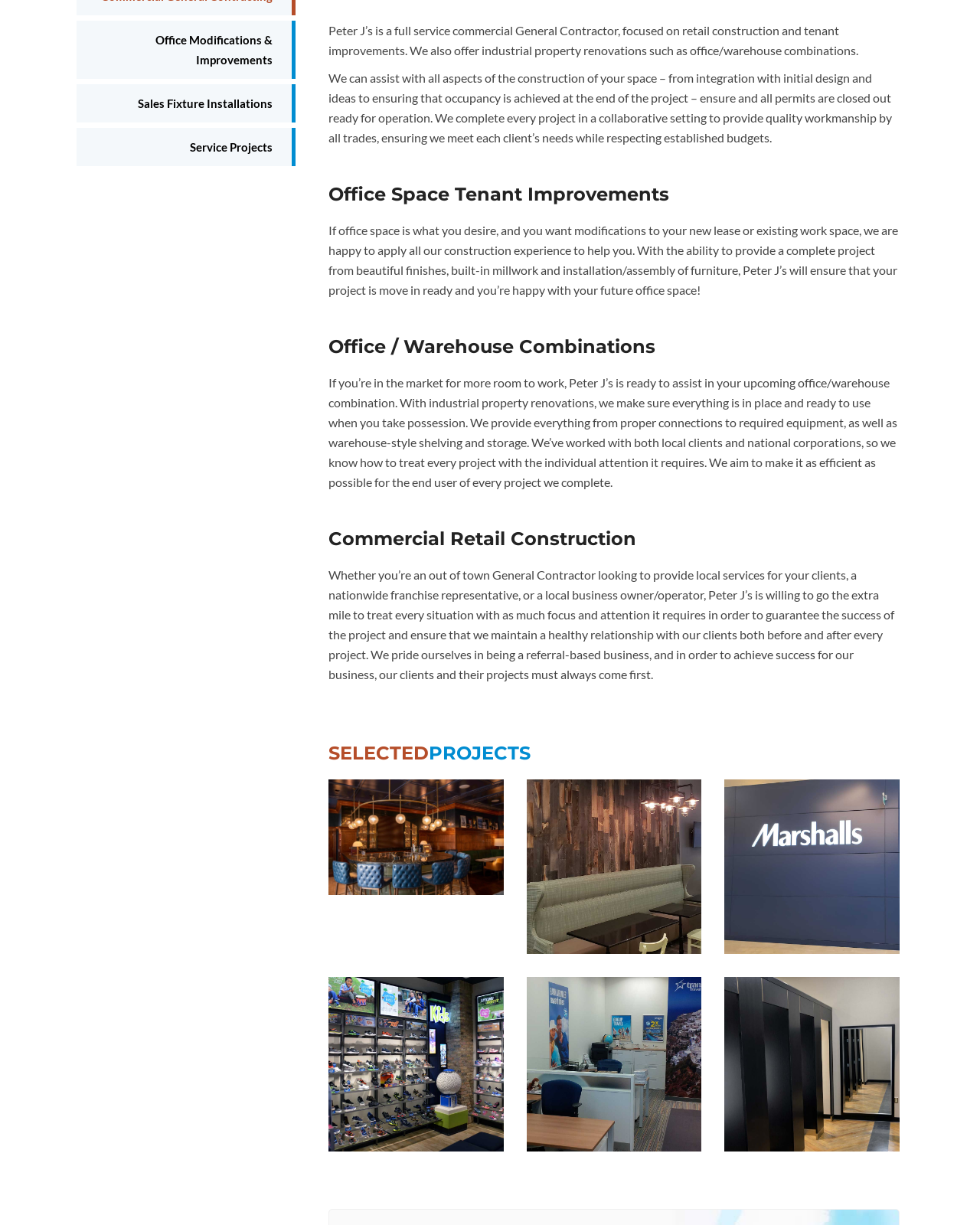Identify the bounding box coordinates for the UI element described as follows: "title="Winners – Edmonton Brewery"". Ensure the coordinates are four float numbers between 0 and 1, formatted as [left, top, right, bottom].

[0.739, 0.797, 0.918, 0.94]